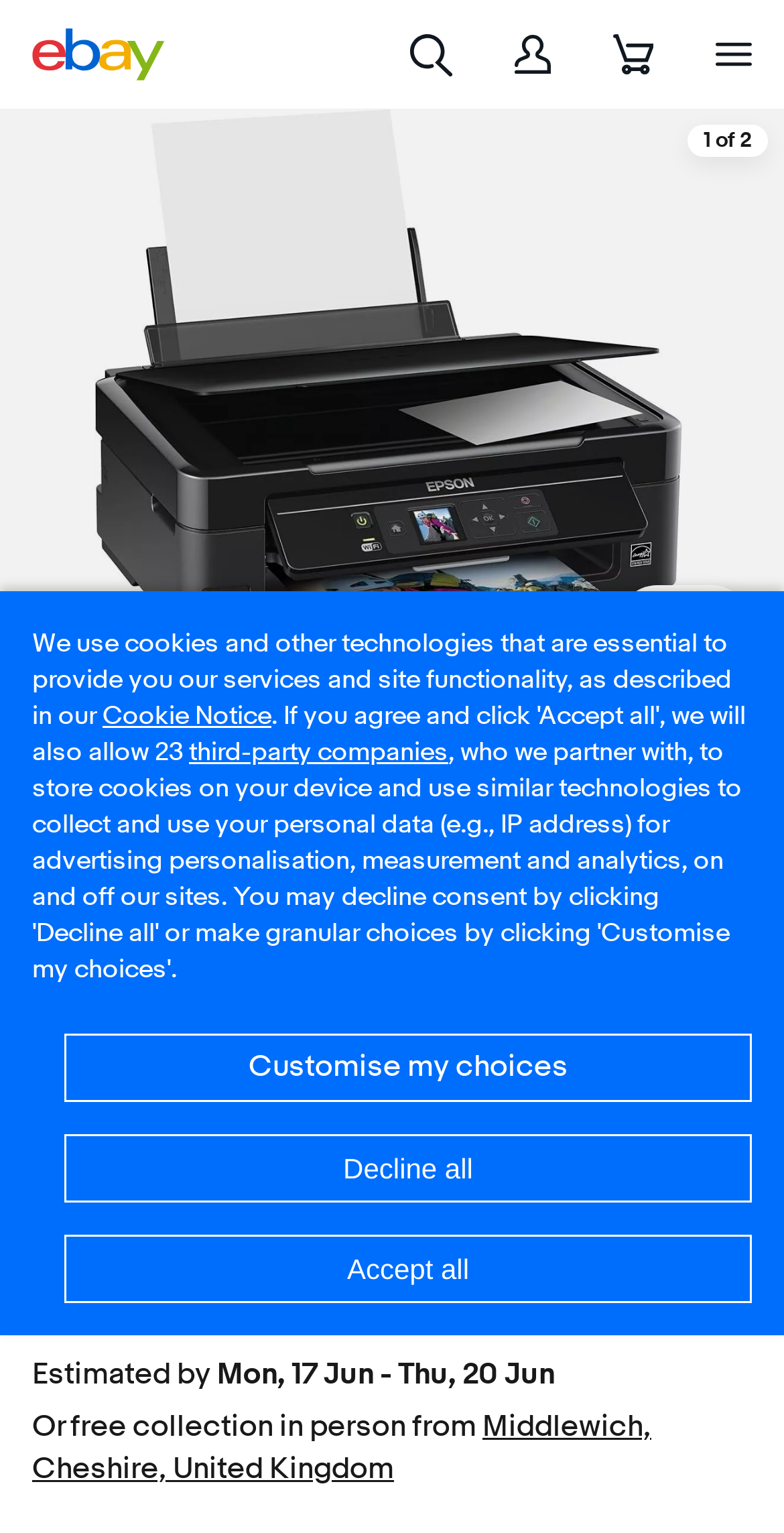Use the details in the image to answer the question thoroughly: 
How many product ratings are there?

The number of product ratings can be found in the link '74 product ratings' which is located below the product image.